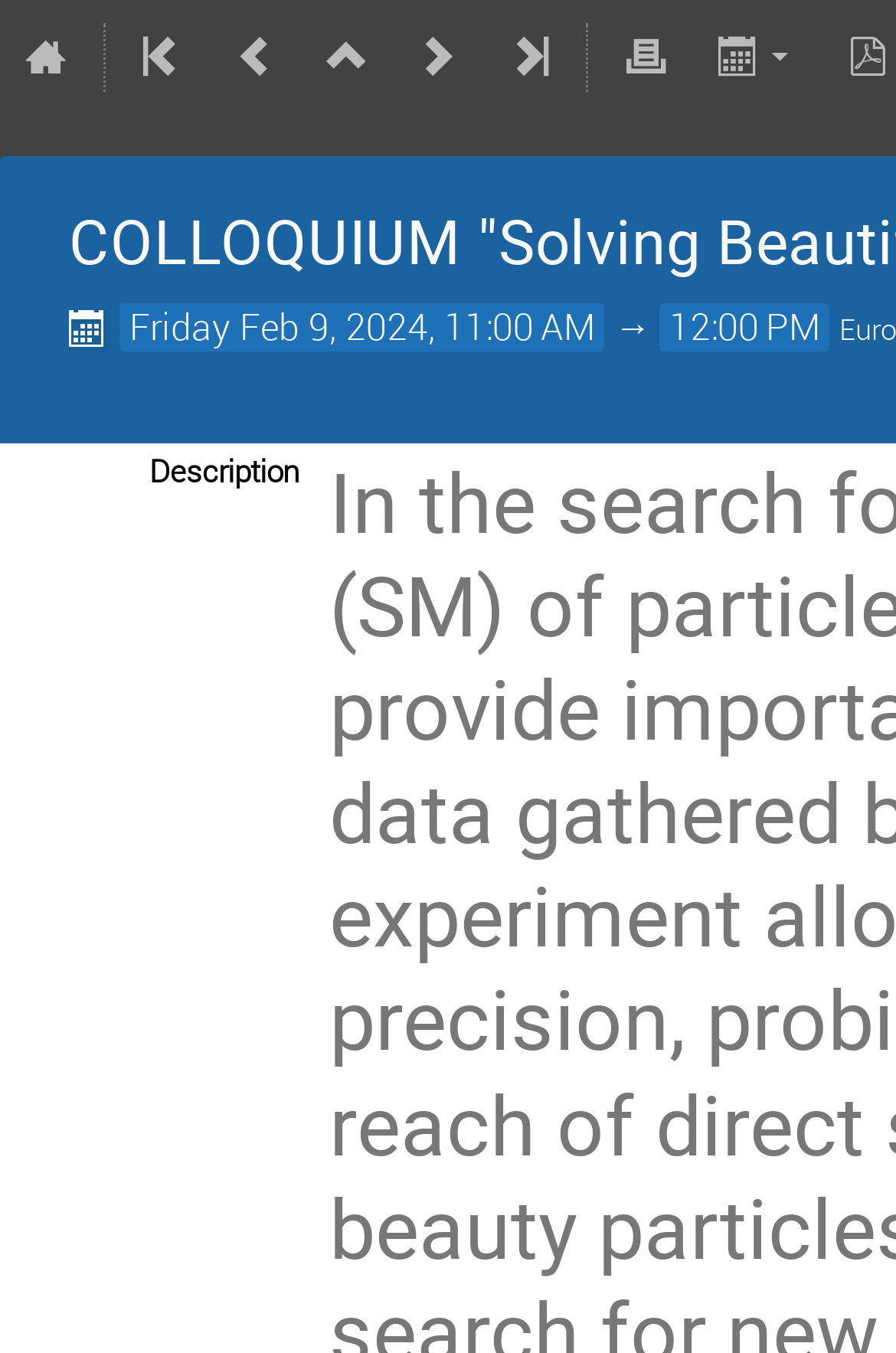What is the duration of the event?
Relying on the image, give a concise answer in one word or a brief phrase.

1 hour